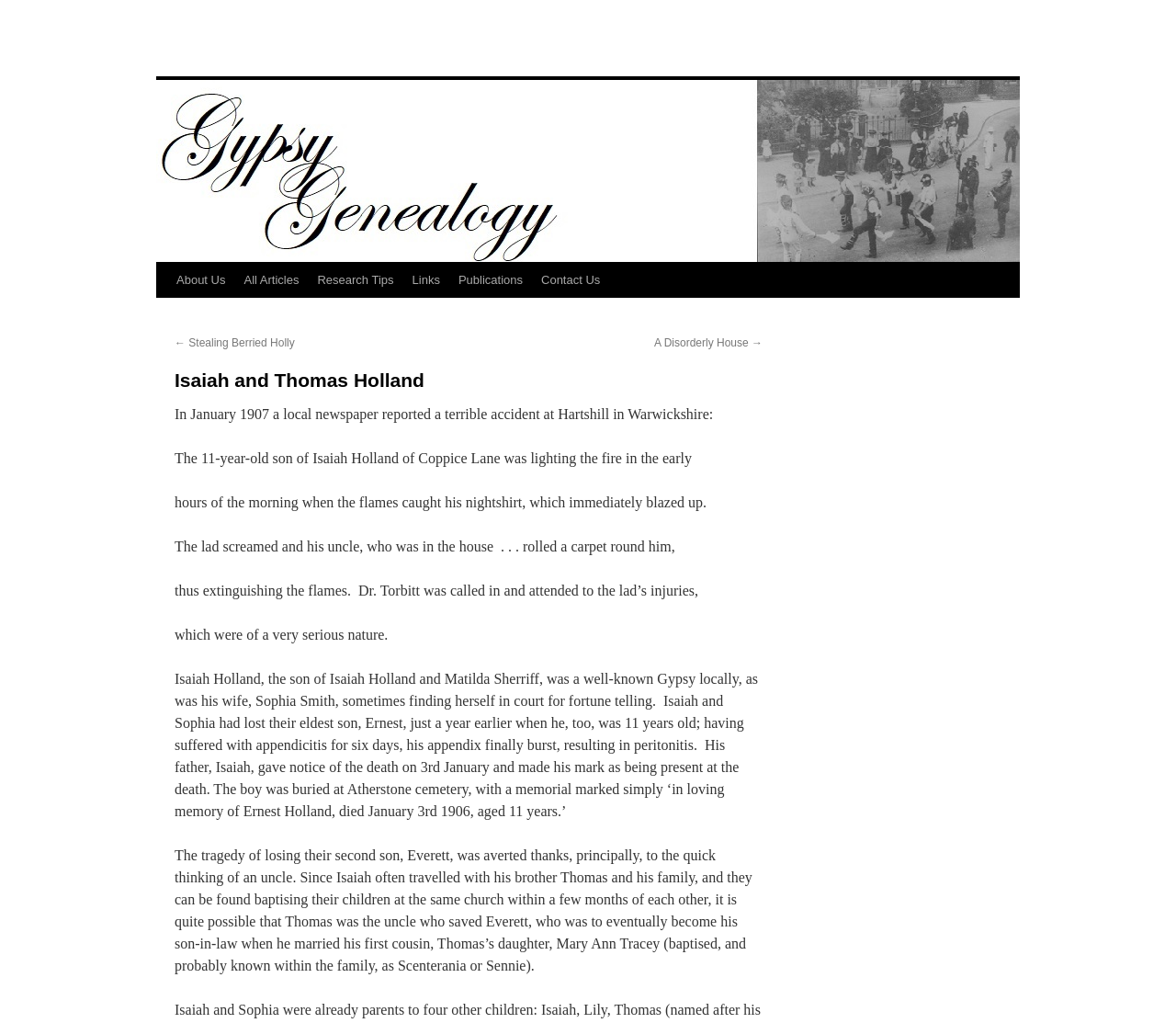Could you find the bounding box coordinates of the clickable area to complete this instruction: "Click on 'Contact Us'"?

[0.452, 0.257, 0.518, 0.291]